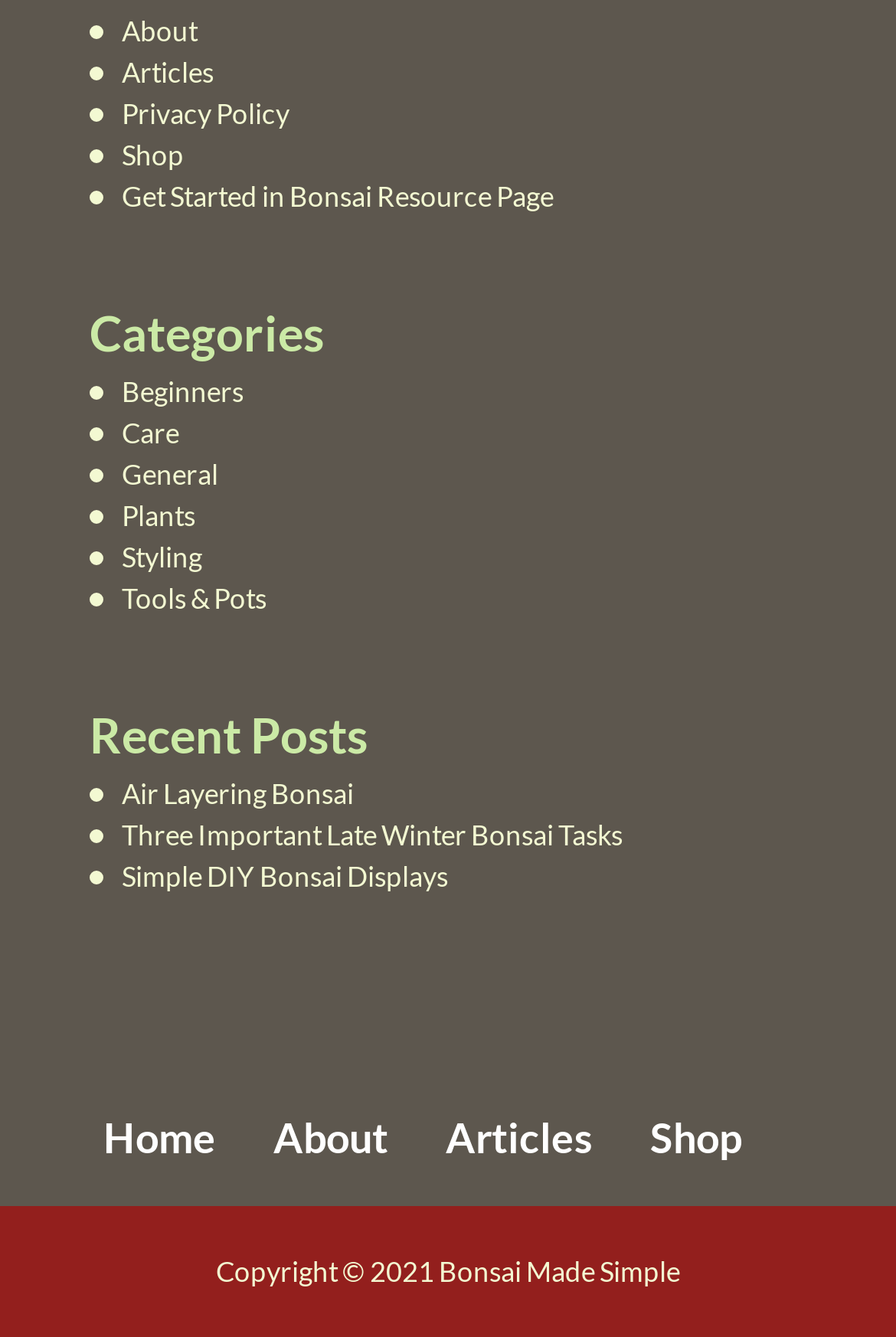Determine the bounding box coordinates for the area you should click to complete the following instruction: "go to about page".

[0.136, 0.01, 0.221, 0.036]